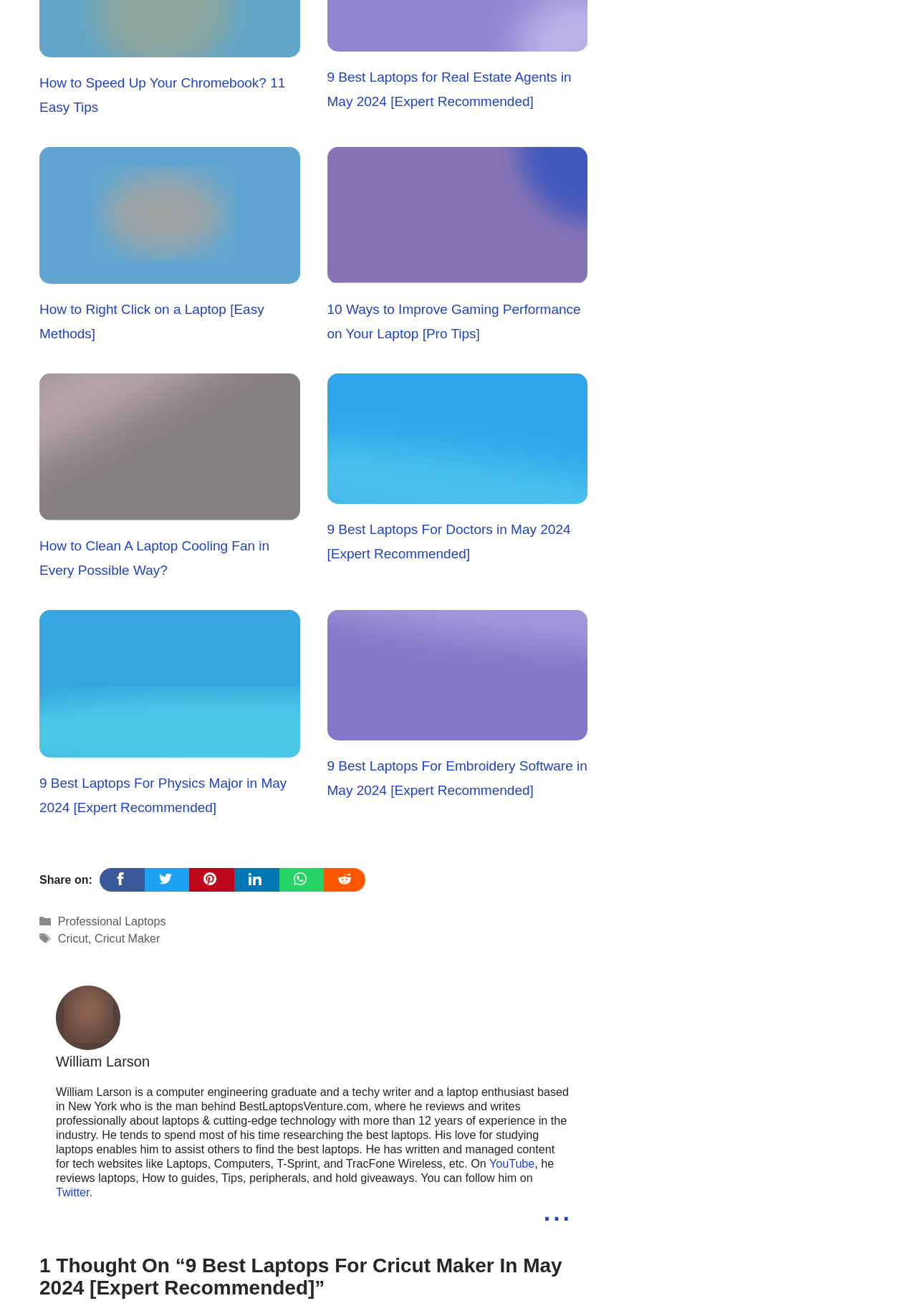Using floating point numbers between 0 and 1, provide the bounding box coordinates in the format (top-left x, top-left y, bottom-right x, bottom-right y). Locate the UI element described here: Professional Laptops

[0.063, 0.695, 0.181, 0.705]